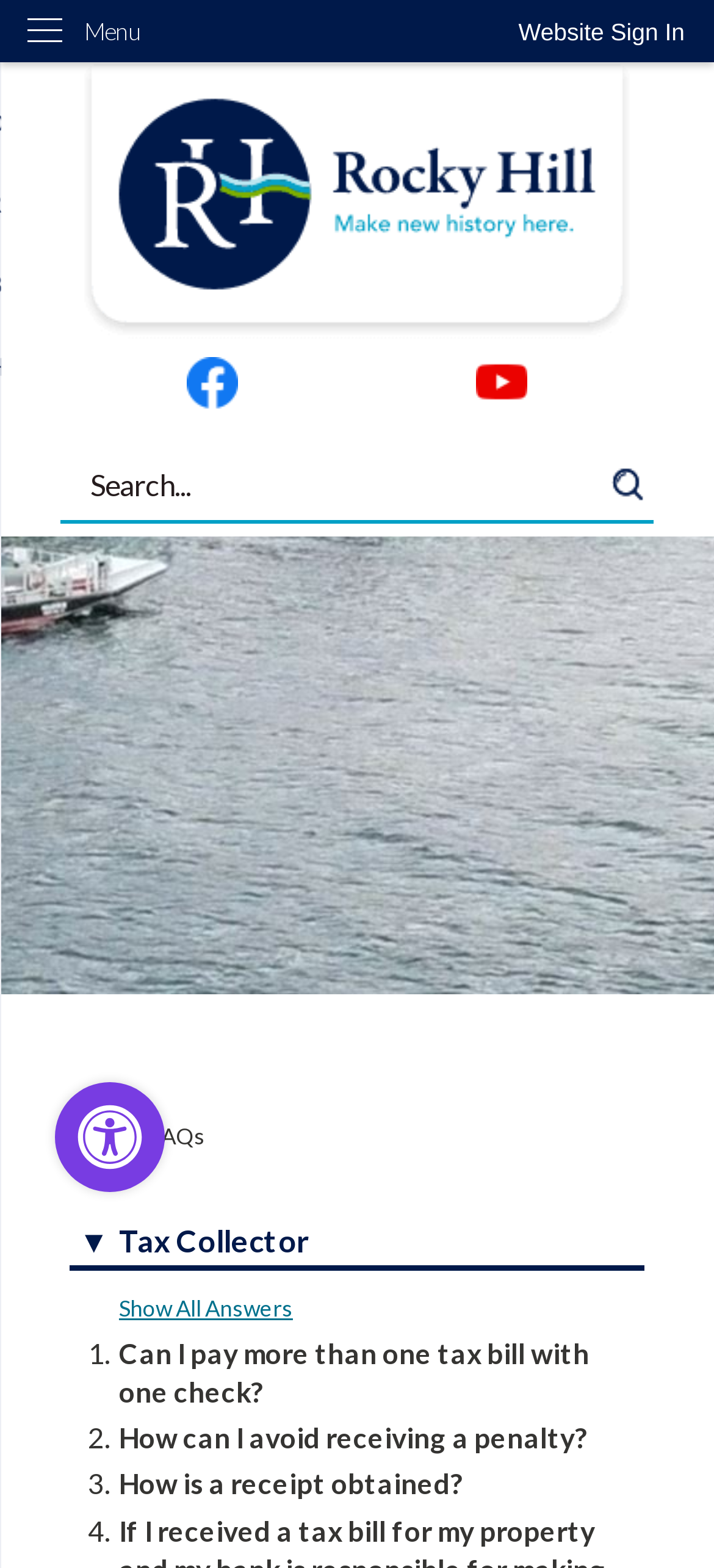How many social media links are present?
Could you answer the question with a detailed and thorough explanation?

The webpage contains links to two social media platforms, Facebook and YouTube, which are represented by their respective graphics and can be found near the top of the page.